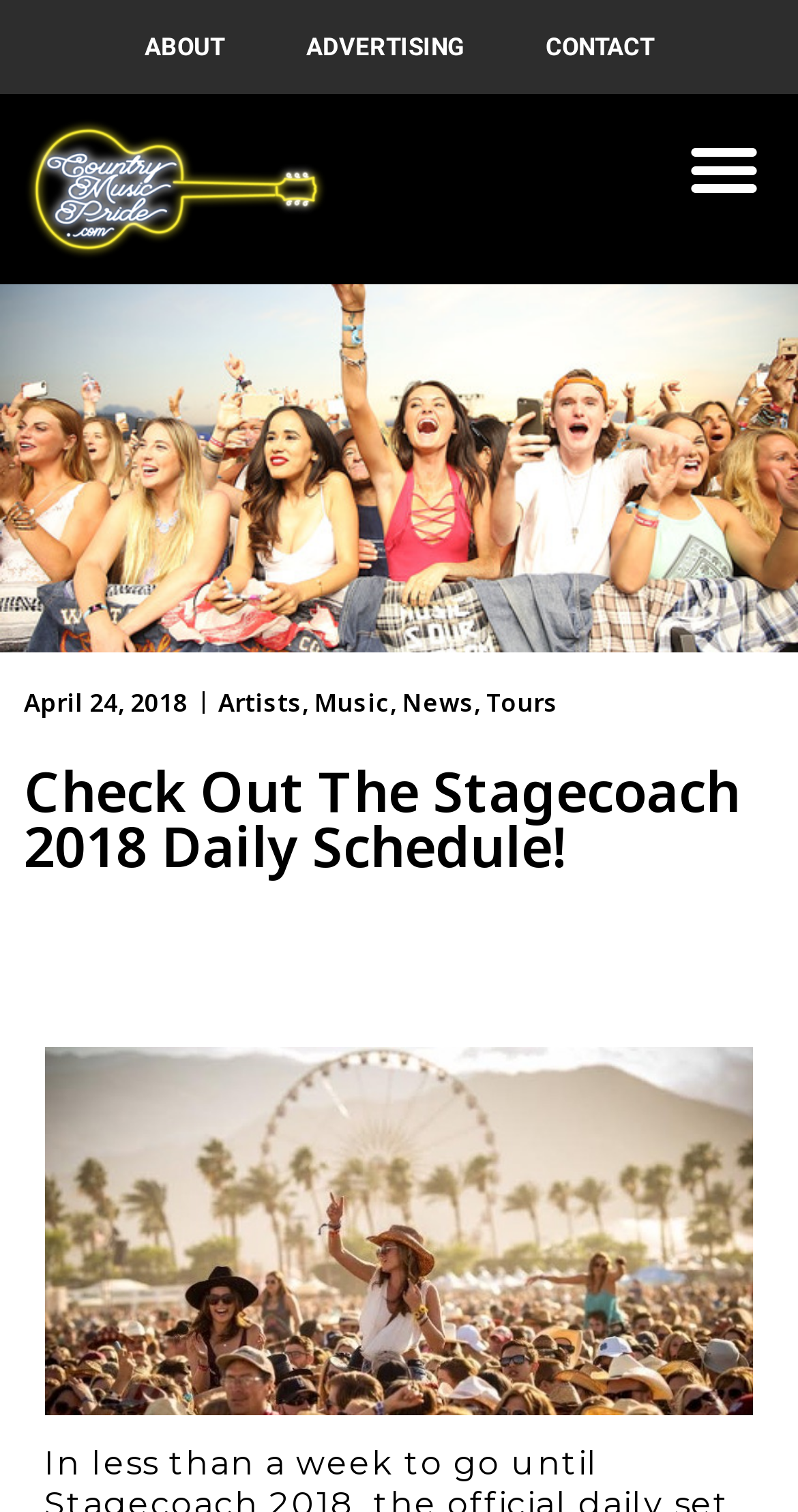What is the name of the festival?
Using the image as a reference, answer with just one word or a short phrase.

Stagecoach 2018